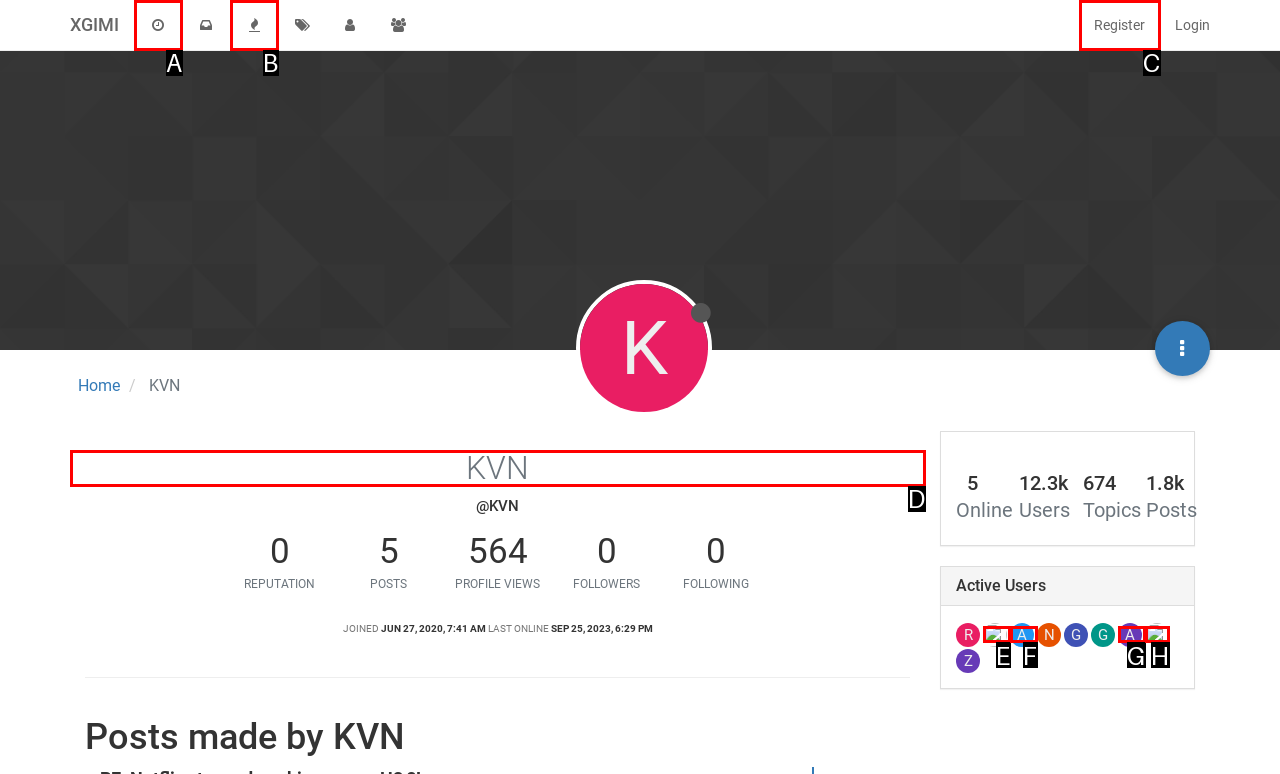Identify the correct option to click in order to complete this task: View profile information
Answer with the letter of the chosen option directly.

D